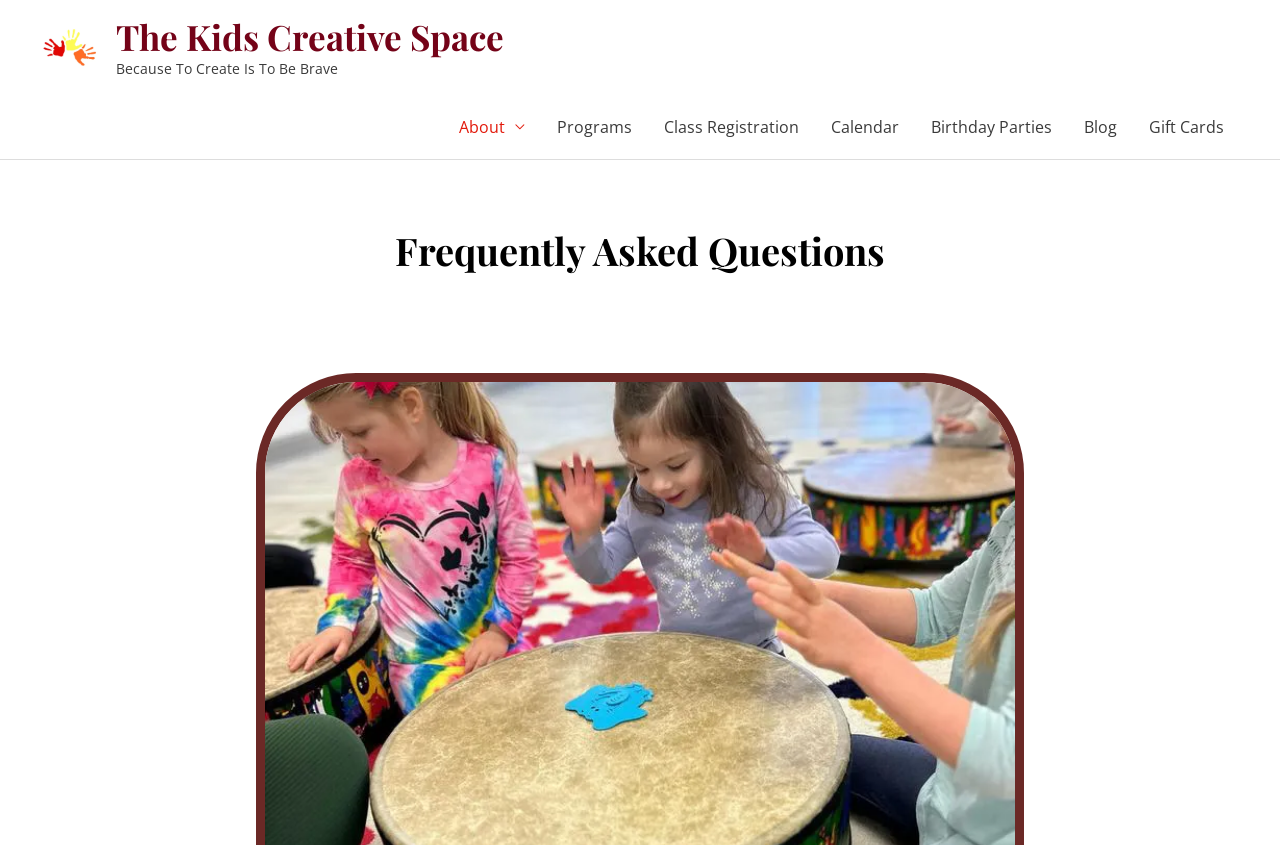What is the name of the website?
Answer the question with just one word or phrase using the image.

The Kids Creative Space